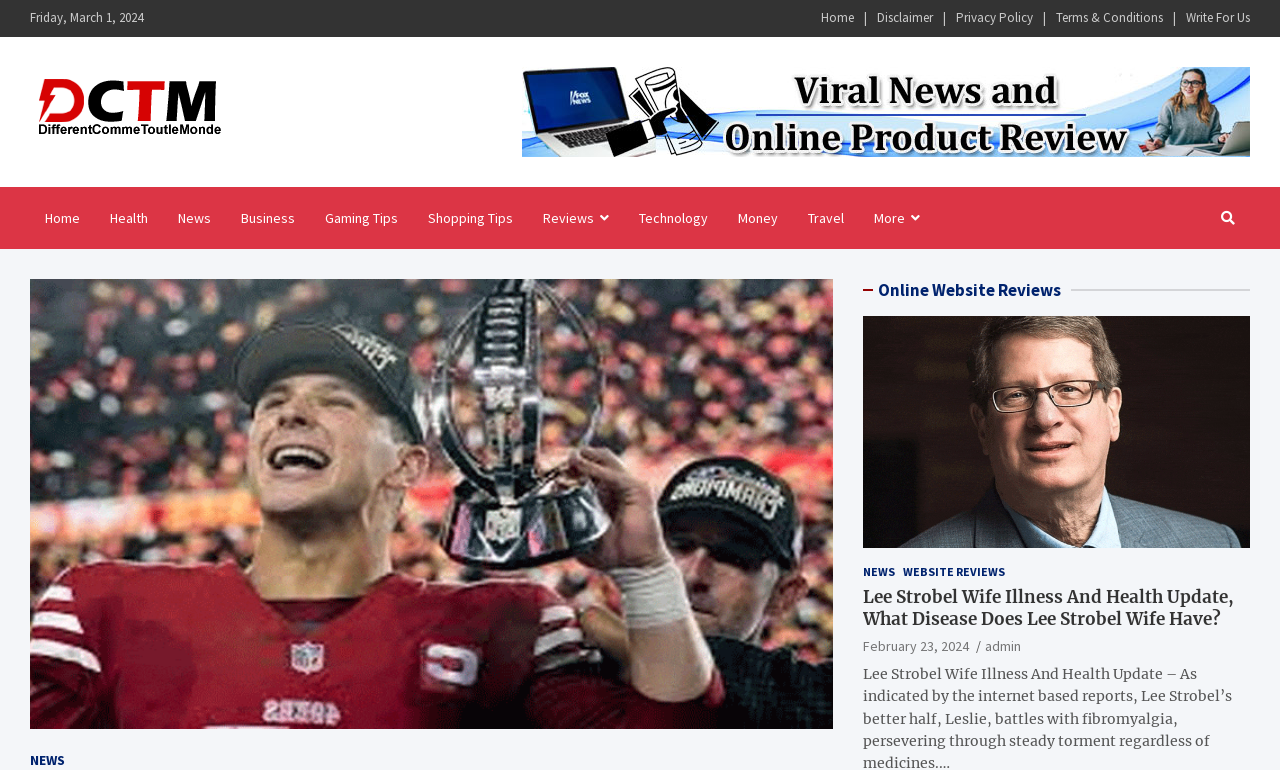Find the bounding box coordinates for the area that must be clicked to perform this action: "Go to the Reviews section".

[0.412, 0.243, 0.488, 0.324]